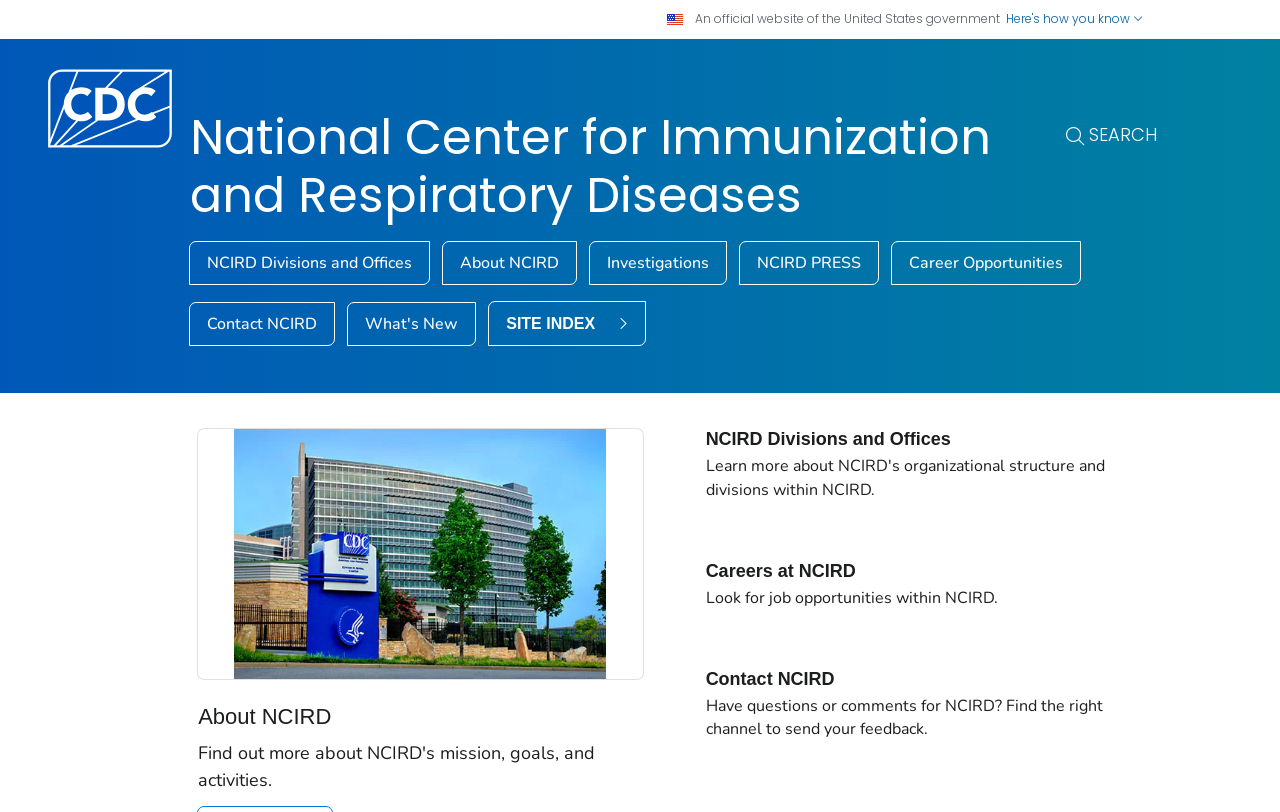Extract the bounding box coordinates for the described element: "Site Index". The coordinates should be represented as four float numbers between 0 and 1: [left, top, right, bottom].

[0.376, 0.372, 0.494, 0.427]